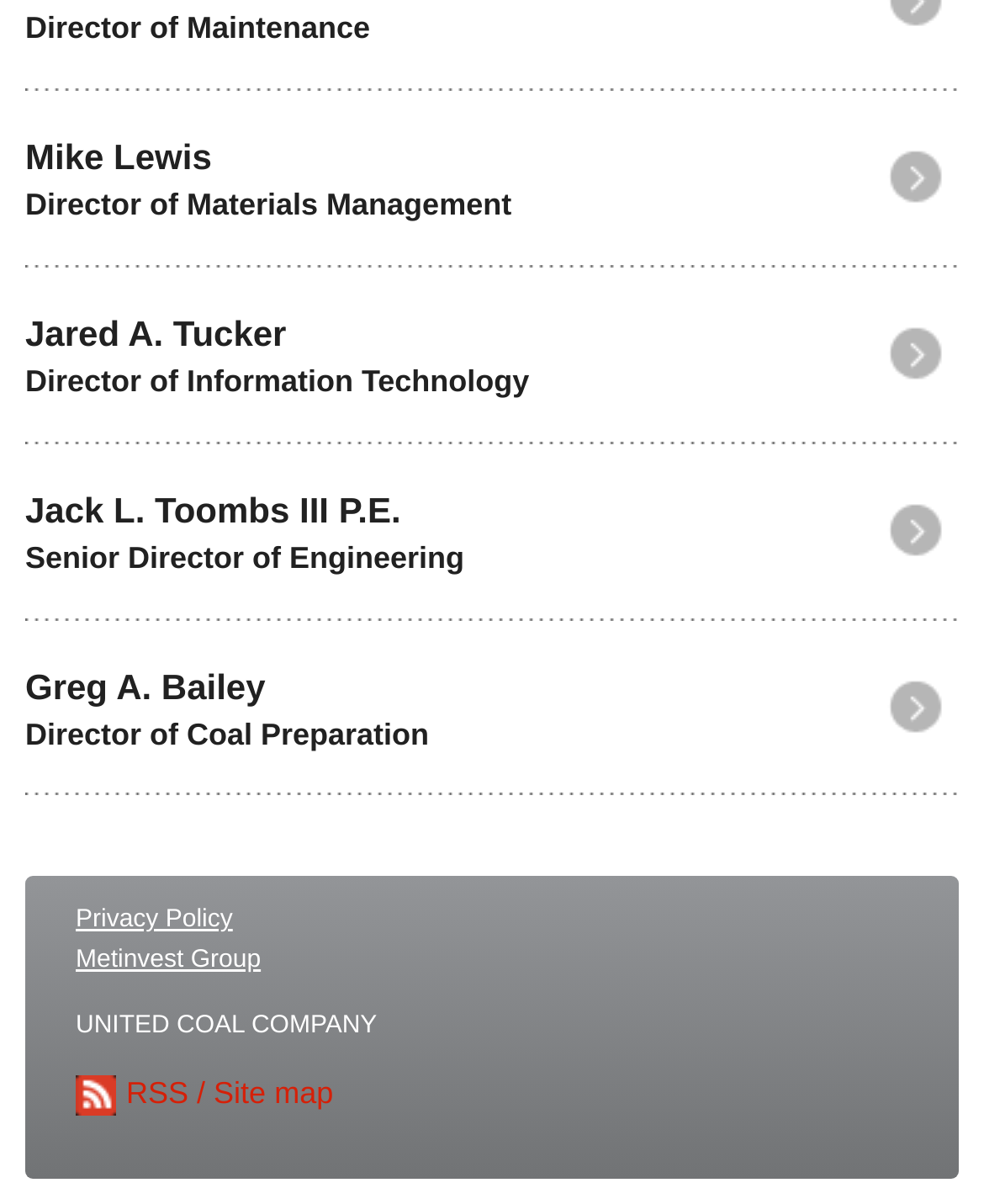What is the title of the third person listed?
Identify the answer in the screenshot and reply with a single word or phrase.

Senior Director of Engineering